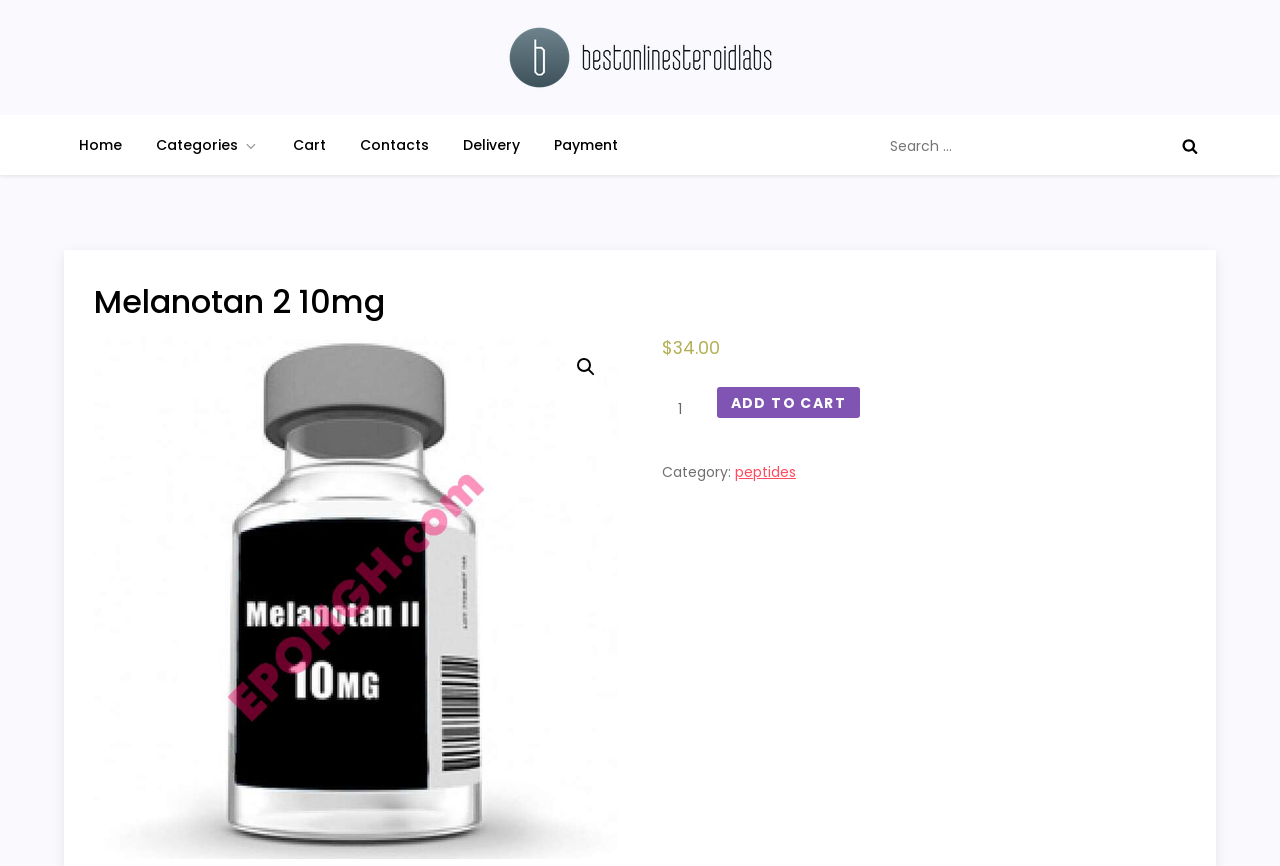Respond with a single word or phrase for the following question: 
What is the purpose of the button with the text 'ADD TO CART'?

to add the product to the cart